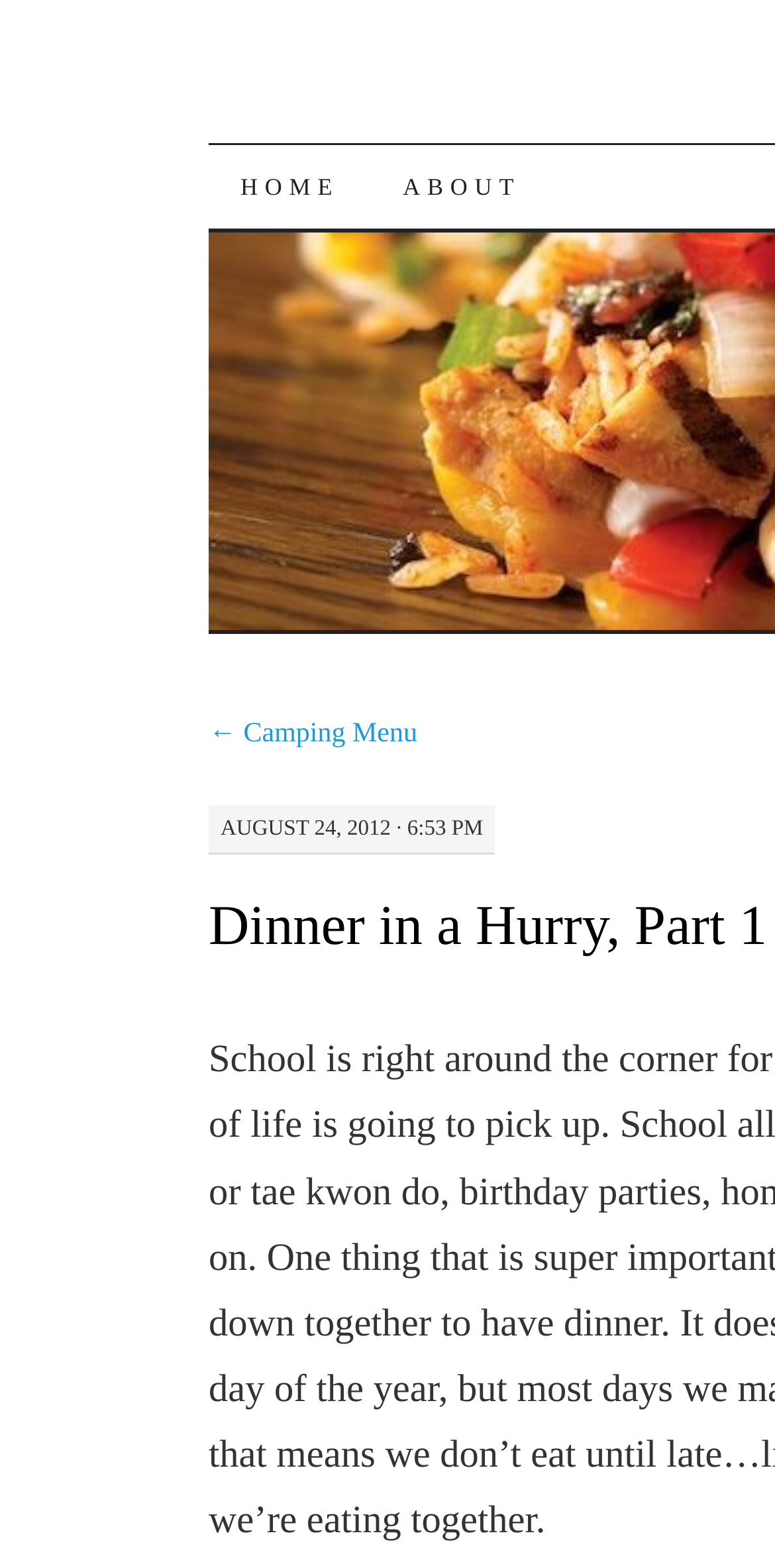Based on the provided description, "Home", find the bounding box of the corresponding UI element in the screenshot.

[0.269, 0.093, 0.479, 0.146]